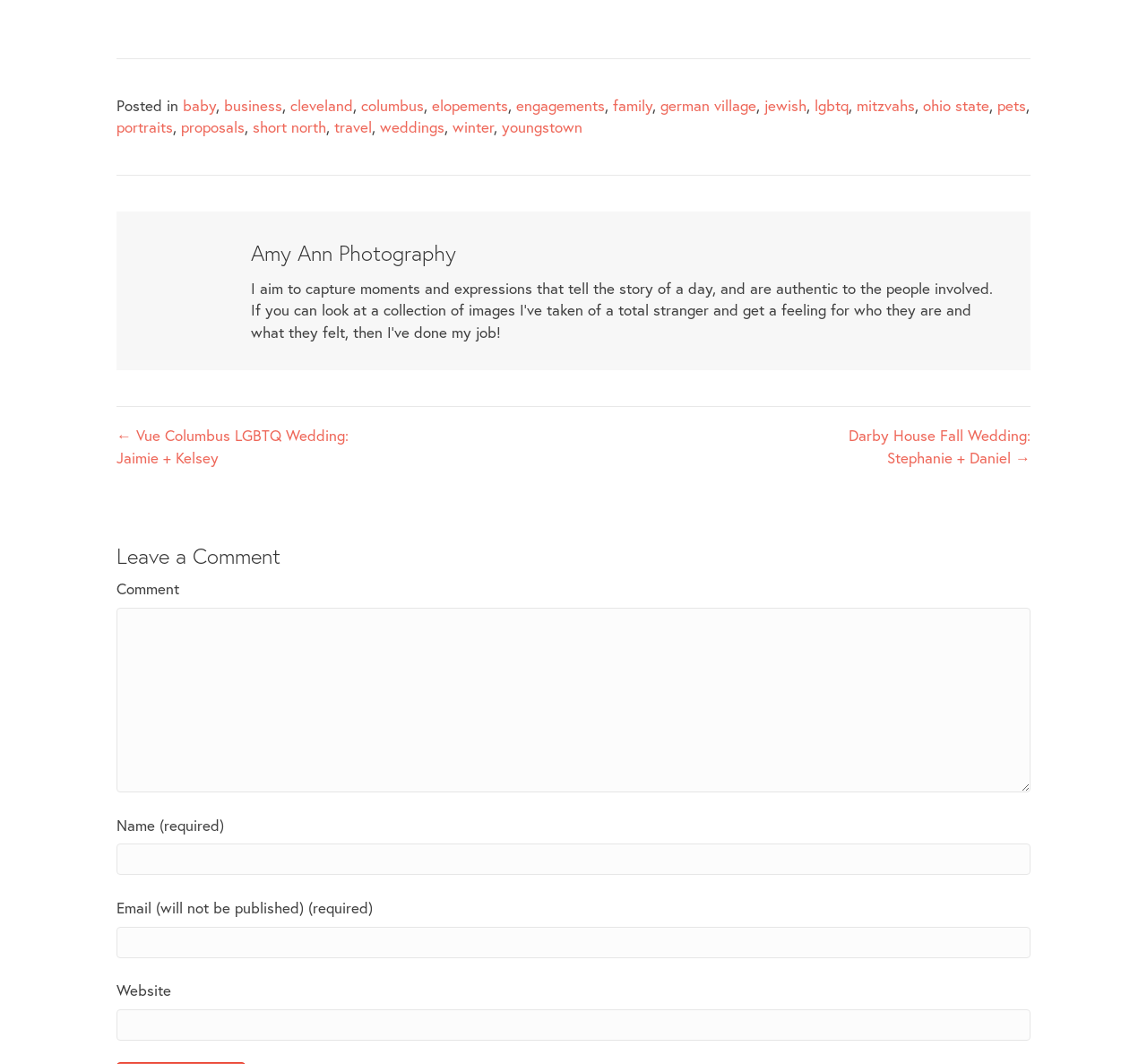What is the name of the photographer?
Based on the visual details in the image, please answer the question thoroughly.

The heading 'Amy Ann Photography' on the webpage indicates that the photographer's name is Amy Ann.